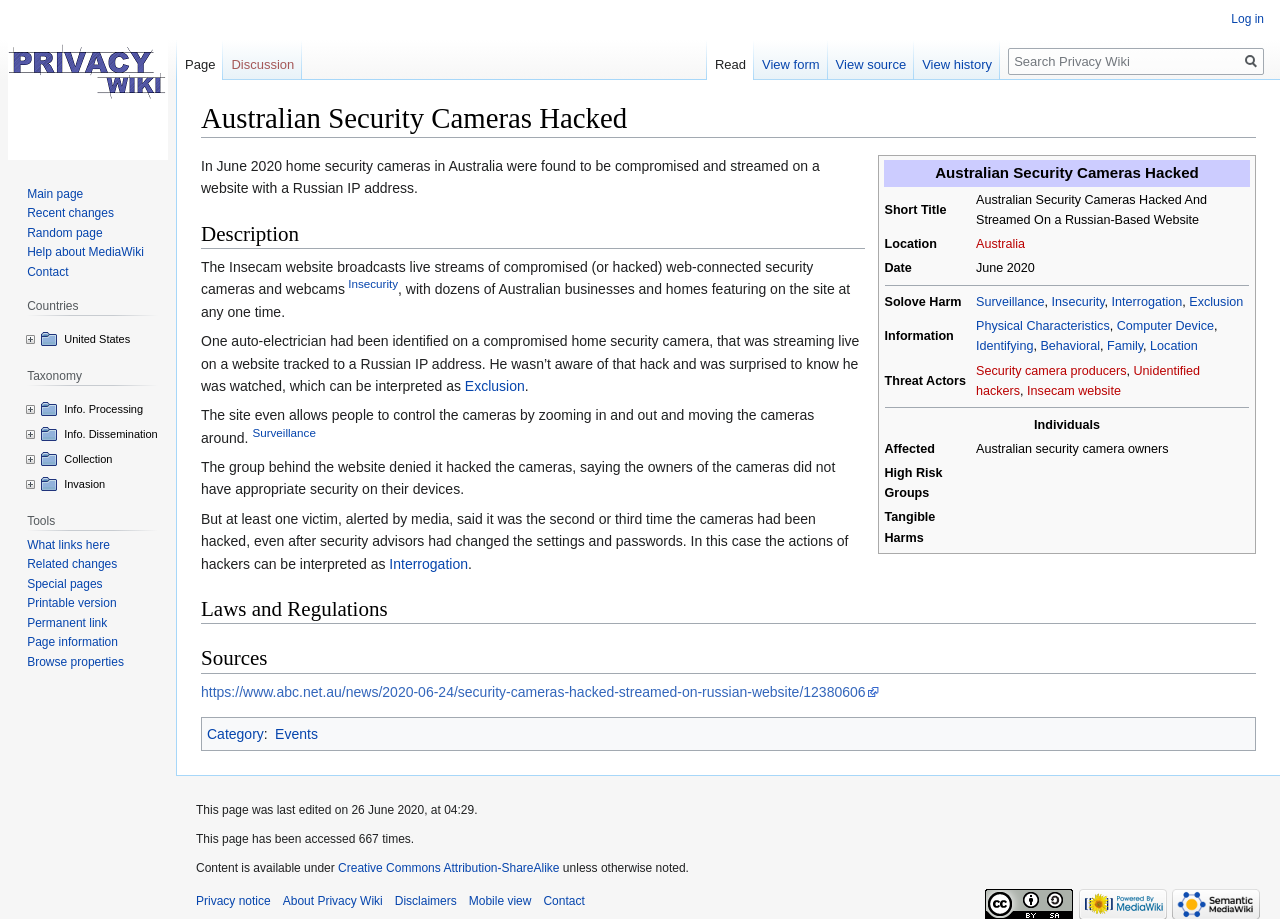What is the IP address of the website that broadcasts live streams of compromised security cameras?
Please provide a comprehensive answer based on the details in the screenshot.

The IP address of the website that broadcasts live streams of compromised security cameras can be found in the text, which states 'a website with a Russian IP address'.